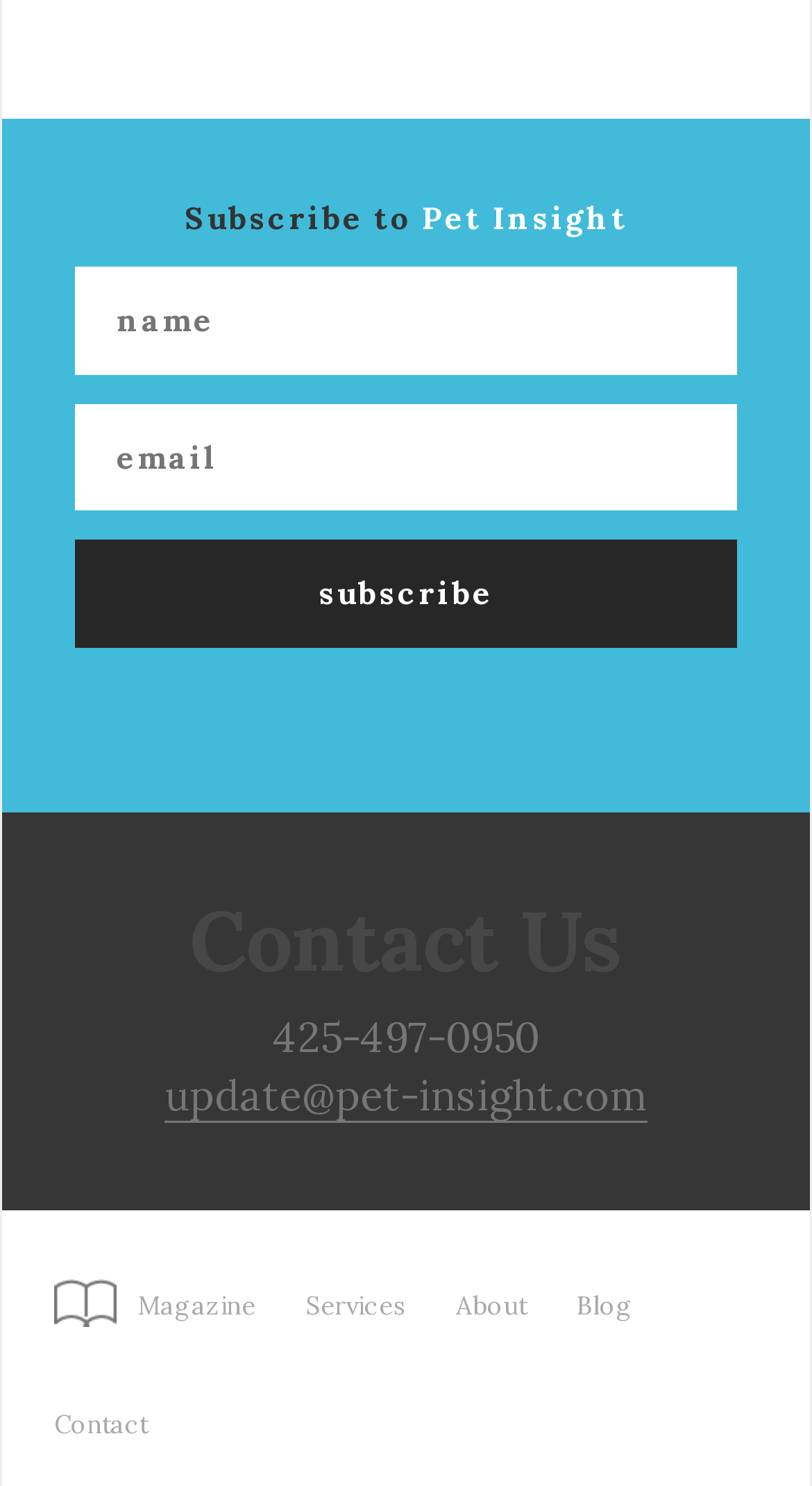Find the bounding box coordinates of the area that needs to be clicked in order to achieve the following instruction: "Call Pet Insight". The coordinates should be specified as four float numbers between 0 and 1, i.e., [left, top, right, bottom].

[0.336, 0.679, 0.664, 0.714]